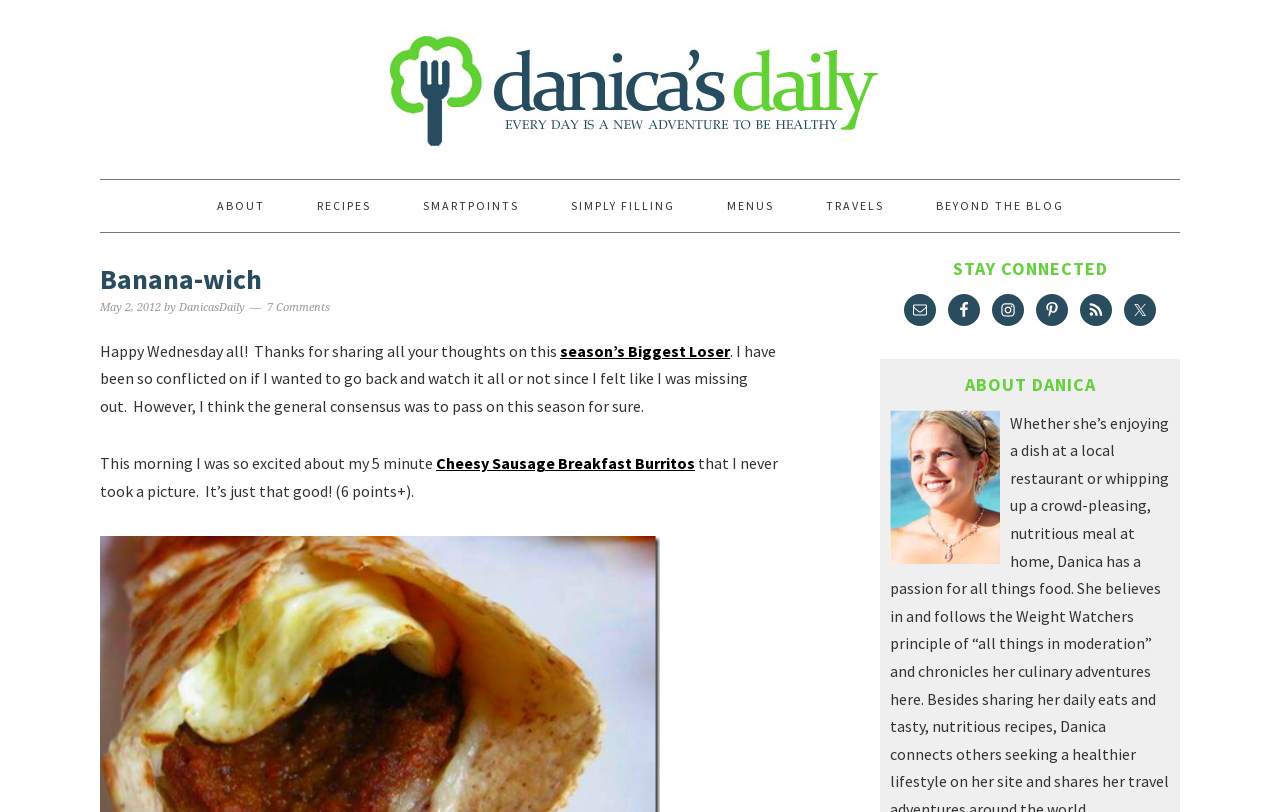Please reply to the following question with a single word or a short phrase:
What is the name of the blog?

Danica's Daily